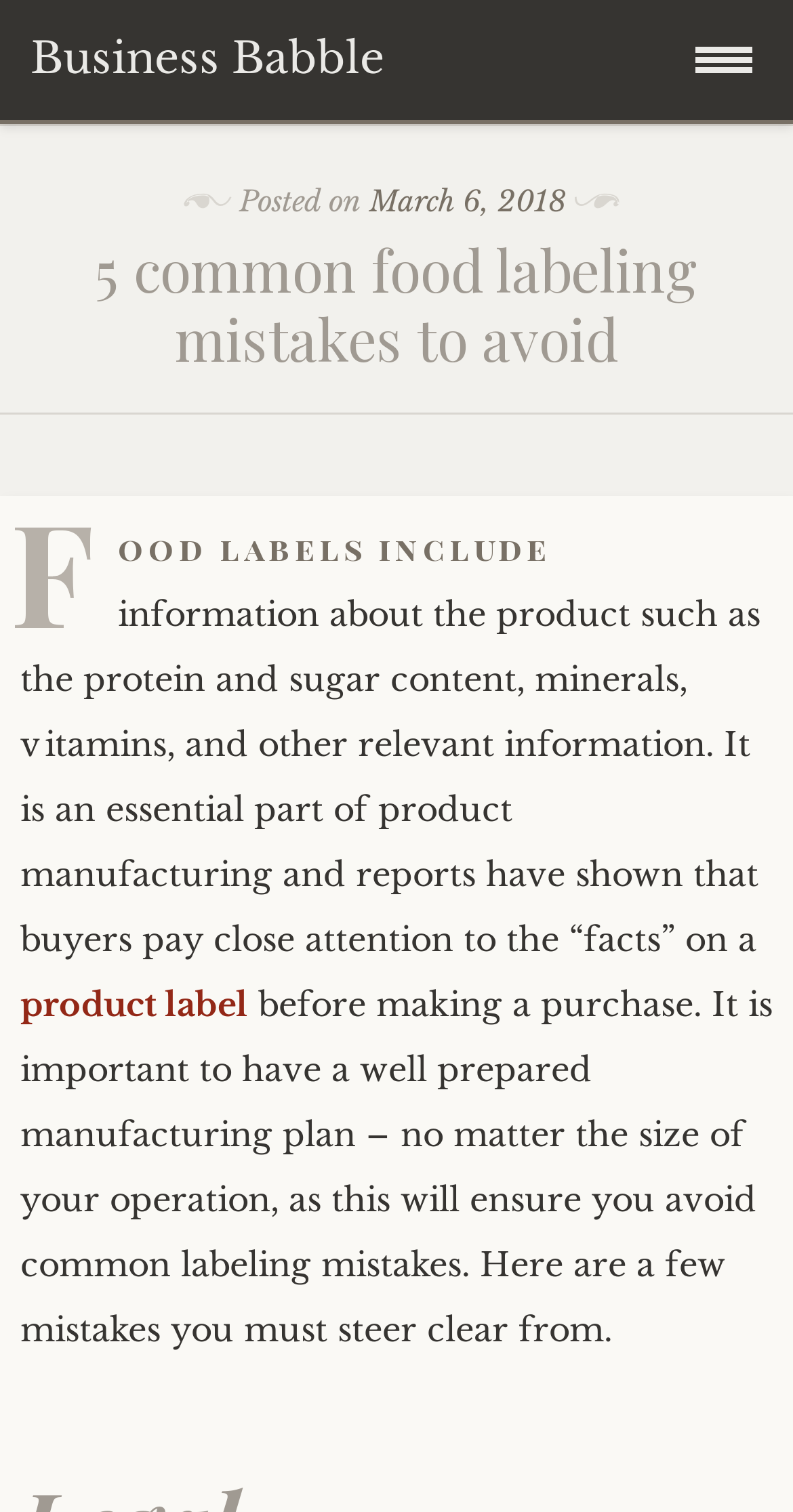Explain the webpage in detail, including its primary components.

The webpage appears to be an article discussing common food labeling mistakes to avoid. At the top-right corner, there is a button. Below it, there is a section displaying the posting date, "March 6, 2018", preceded by the text "Posted on". 

The main heading, "5 common food labeling mistakes to avoid", is prominently displayed across the top of the page. Below the heading, there is a paragraph of text that explains the importance of food labels, which include information about the product's protein and sugar content, minerals, vitamins, and other relevant details. This paragraph also mentions that buyers pay close attention to the "facts" on a product label before making a purchase. 

The text "product label" within the paragraph is a clickable link. The paragraph continues to discuss the importance of having a well-prepared manufacturing plan to avoid common labeling mistakes, and then lists a few mistakes to steer clear from.